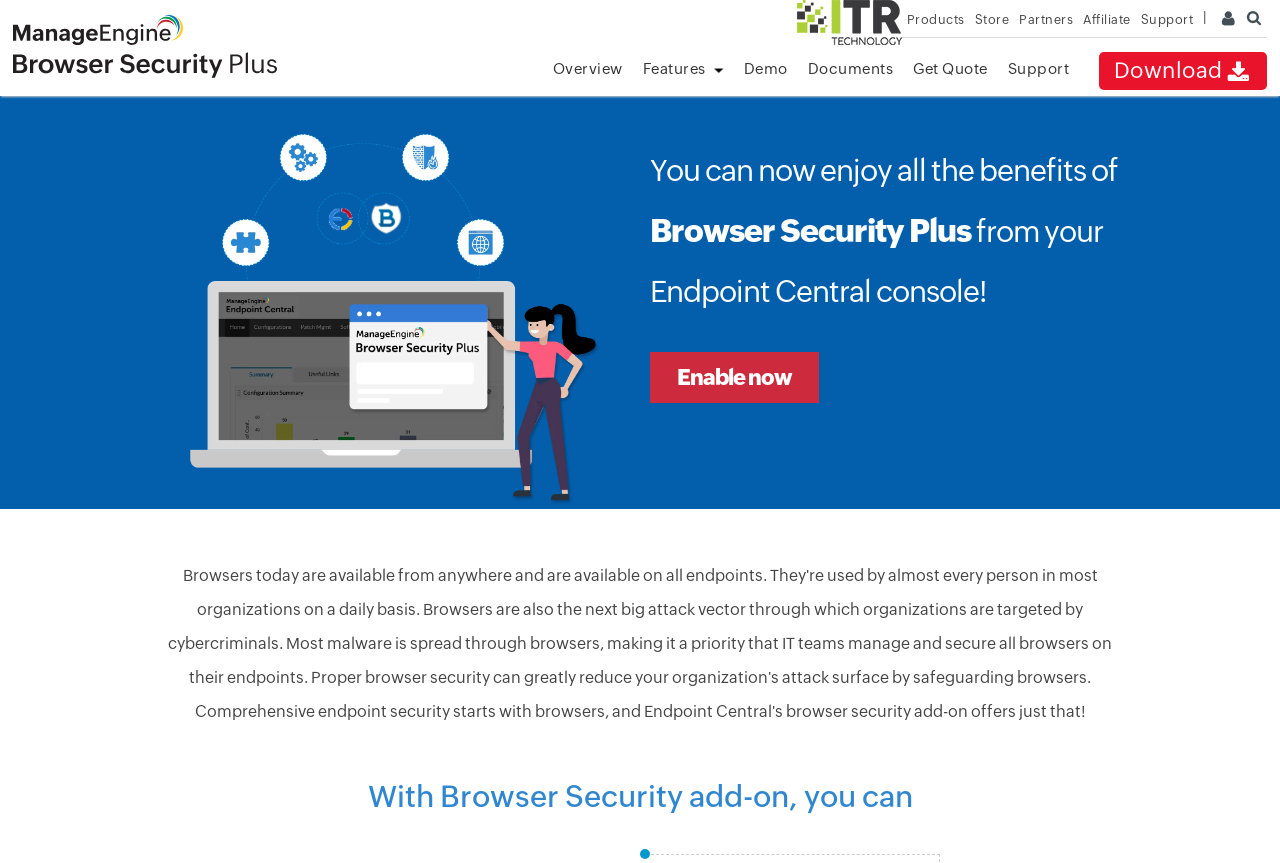Specify the bounding box coordinates of the area to click in order to follow the given instruction: "Go to ManageEngine website."

[0.01, 0.007, 0.143, 0.059]